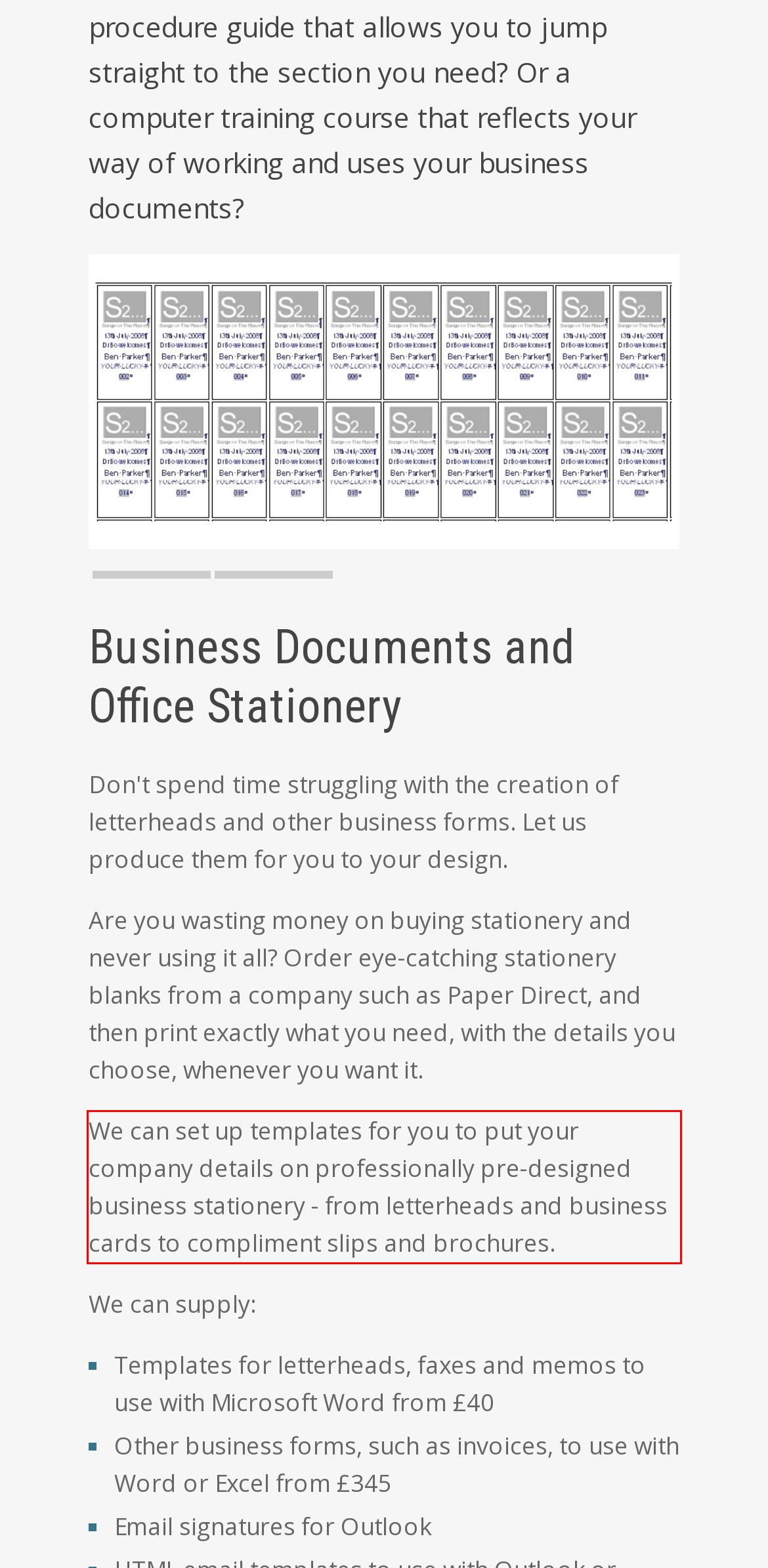You are provided with a screenshot of a webpage that includes a UI element enclosed in a red rectangle. Extract the text content inside this red rectangle.

We can set up templates for you to put your company details on professionally pre-designed business stationery - from letterheads and business cards to compliment slips and brochures.